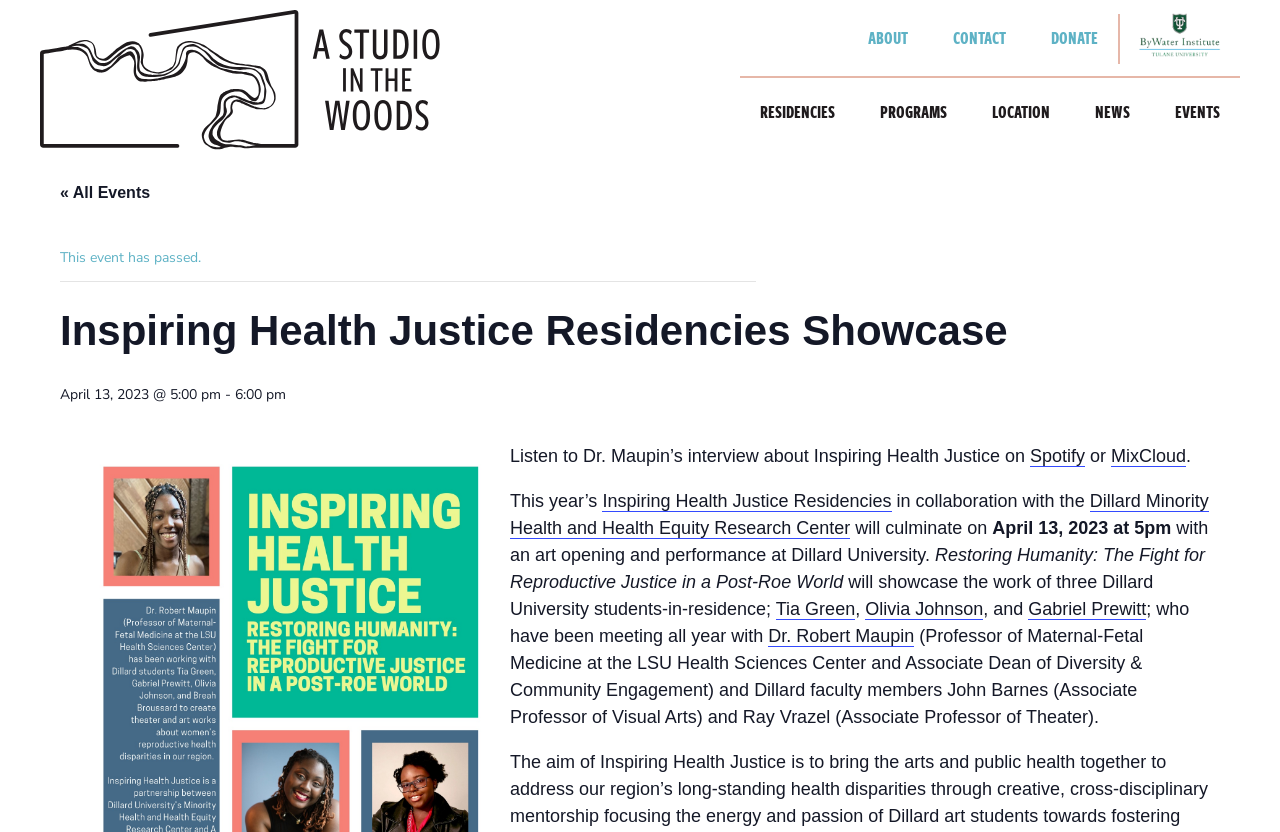Please find the bounding box coordinates of the section that needs to be clicked to achieve this instruction: "Explore quotes about 'Government'".

None